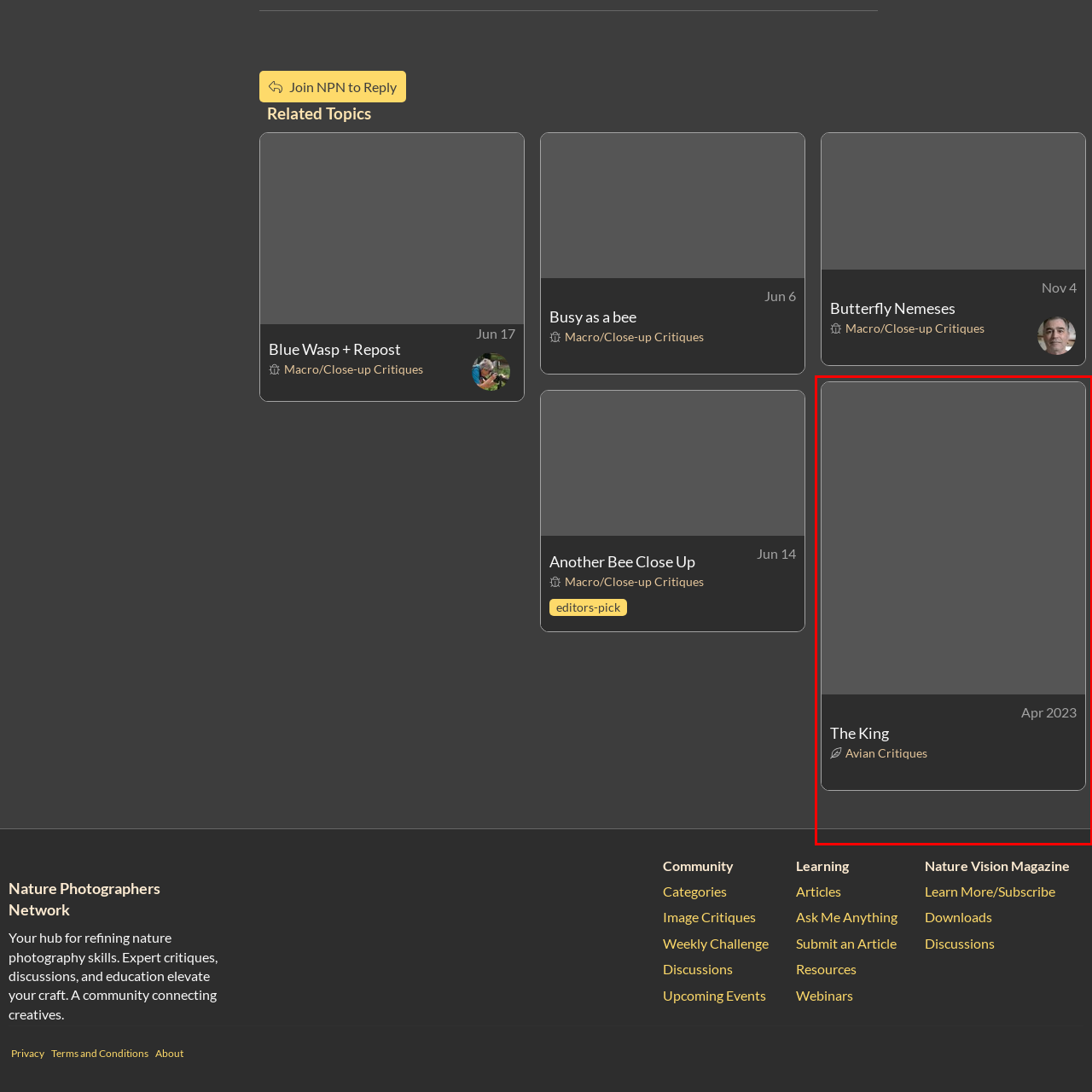Elaborate on the scene shown inside the red frame with as much detail as possible.

The image showcases a card titled "The King," representing a featured entry in the "Avian Critiques" category. This card highlights an avian photography critique from April 2023, emphasizing the focus on bird photography. The design is minimalistic, with a dark background that enhances the title and category text, making it easy for viewers to engage with the content. The card serves as an invitation for users to dive into specific critiques focused on avian subjects, reflecting a community dedicated to refining nature photography skills.